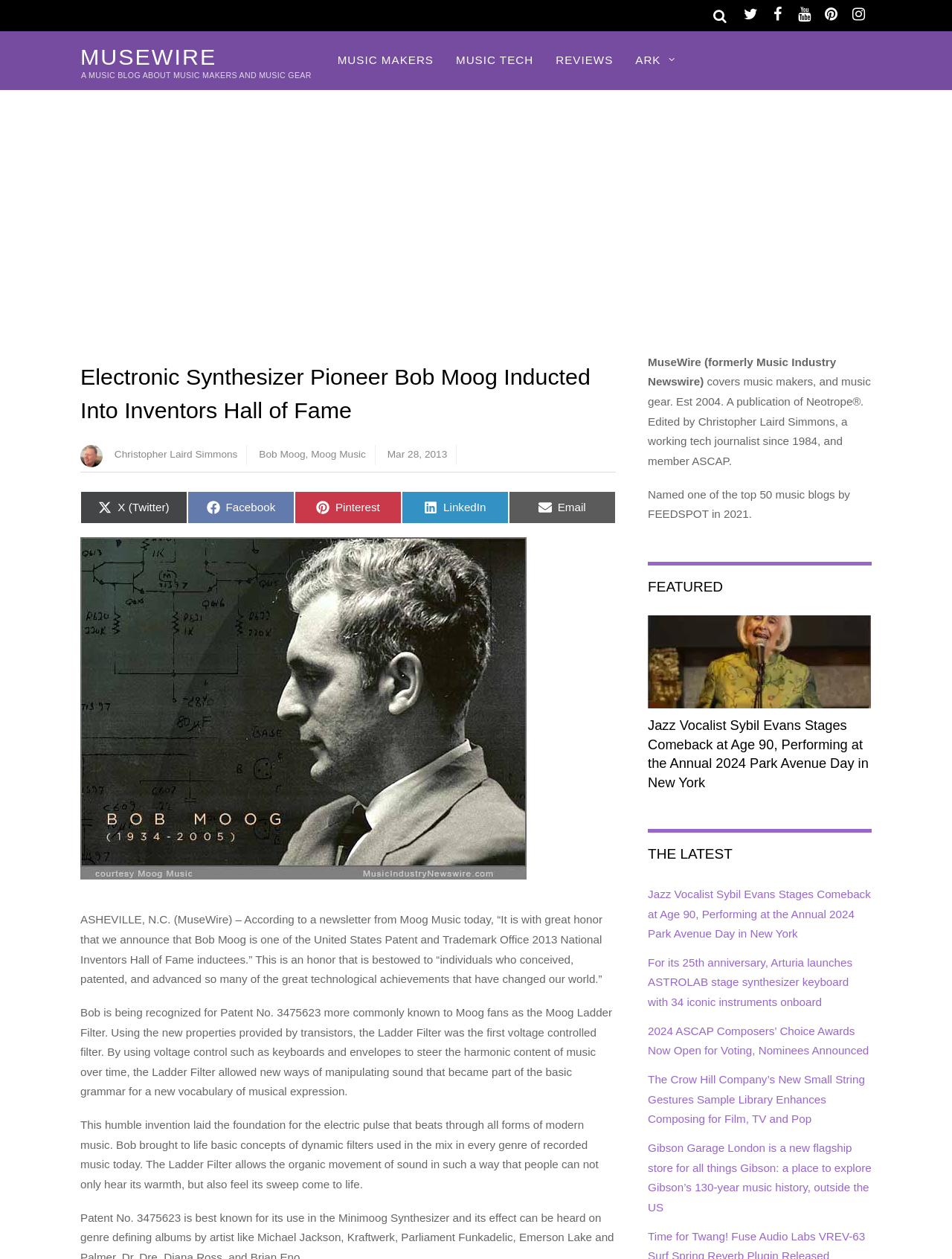For the following element description, predict the bounding box coordinates in the format (top-left x, top-left y, bottom-right x, bottom-right y). All values should be floating point numbers between 0 and 1. Description: Music Makers

[0.343, 0.025, 0.467, 0.071]